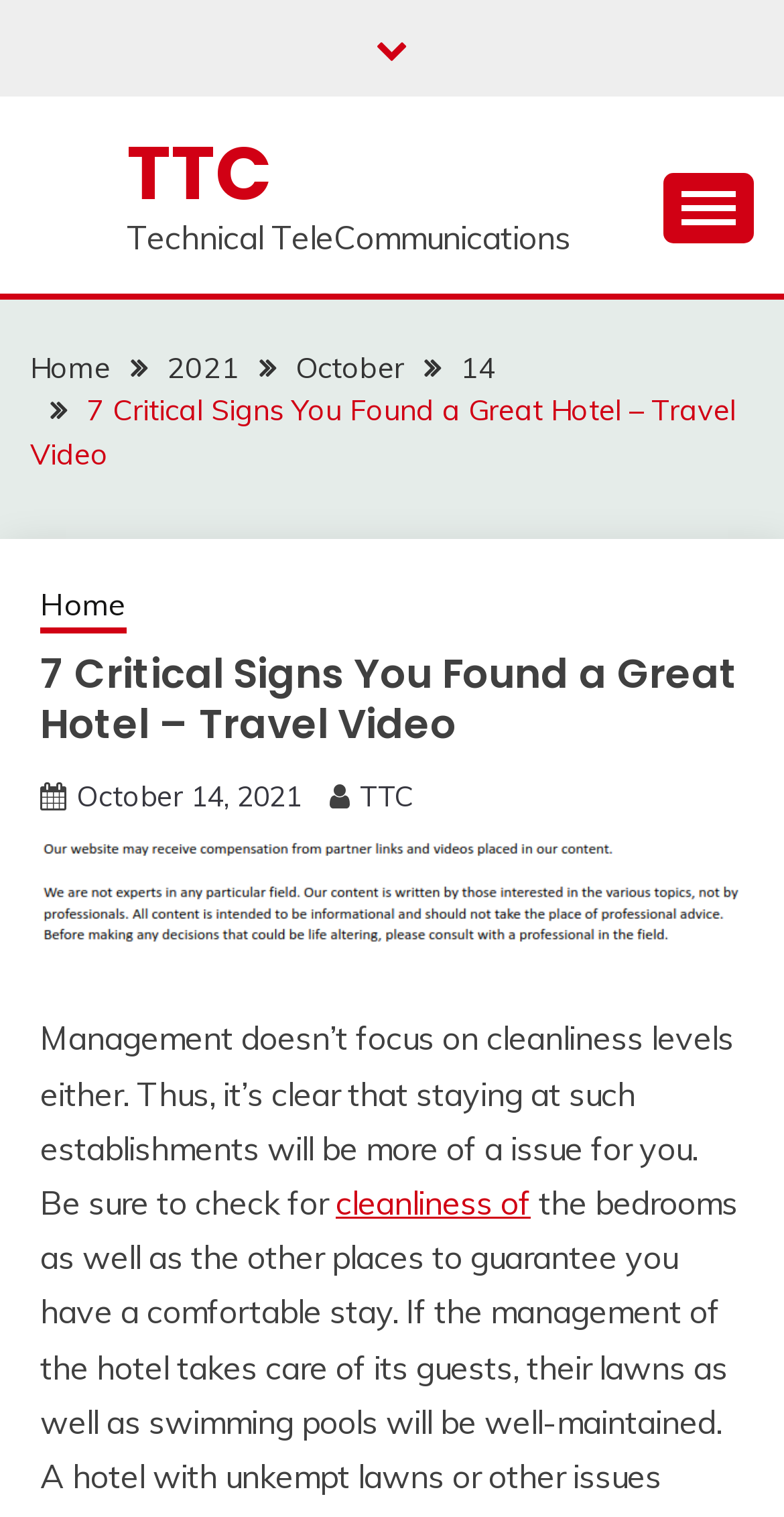Locate the bounding box coordinates of the segment that needs to be clicked to meet this instruction: "Check the cleanliness of".

[0.428, 0.78, 0.677, 0.806]